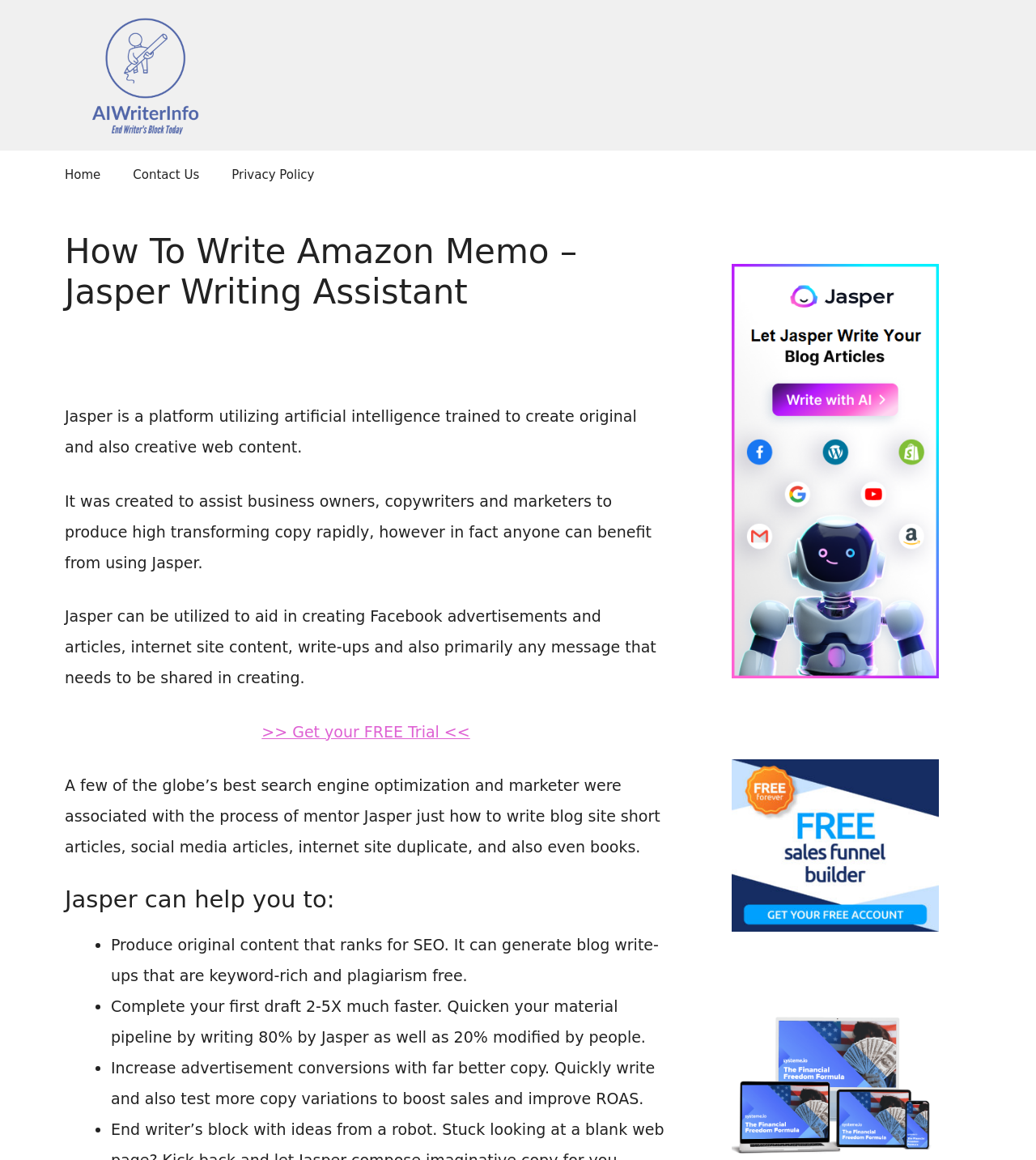Analyze the image and answer the question with as much detail as possible: 
What can Jasper be used for?

According to the webpage, Jasper can be used to aid in creating Facebook advertisements and articles, website content, write-ups, and primarily any message that needs to be shared in writing.